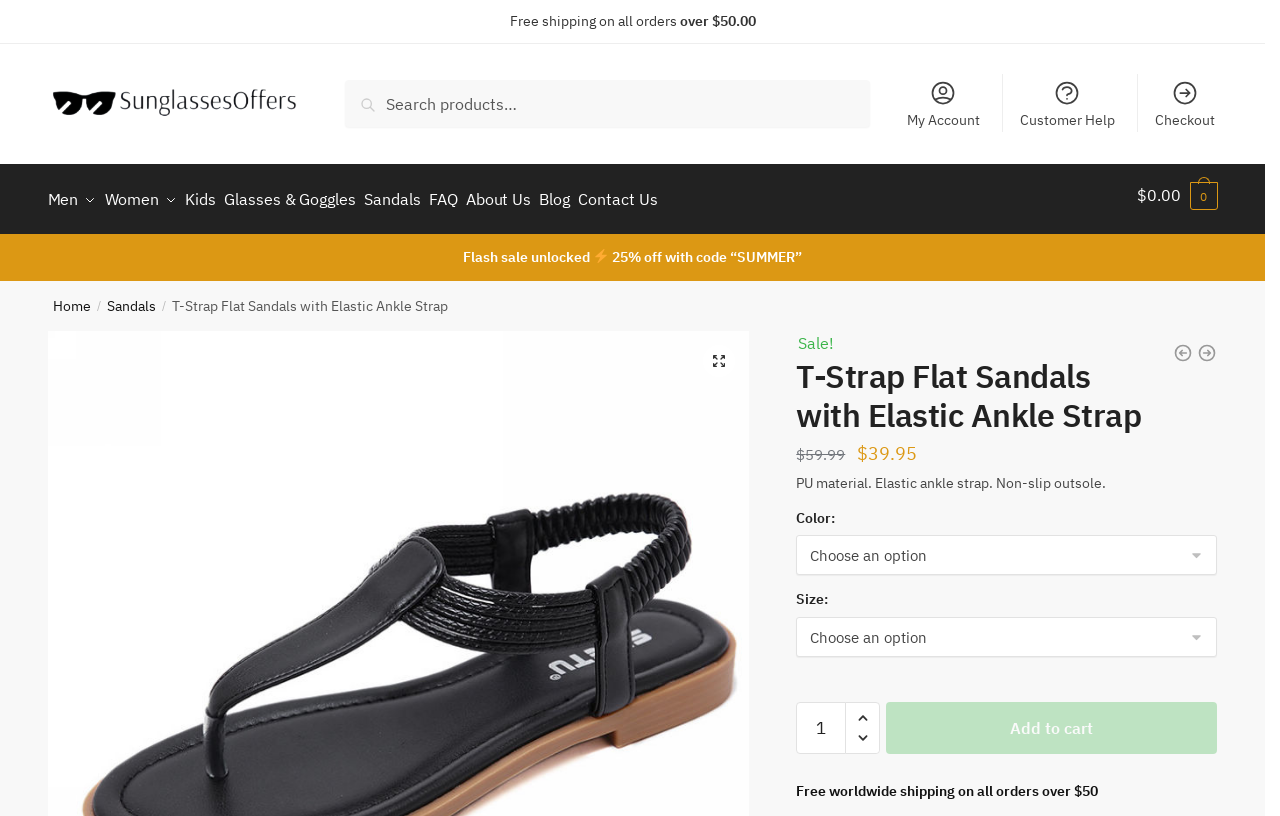Please provide a short answer using a single word or phrase for the question:
What is the minimum order value for free shipping?

50.00